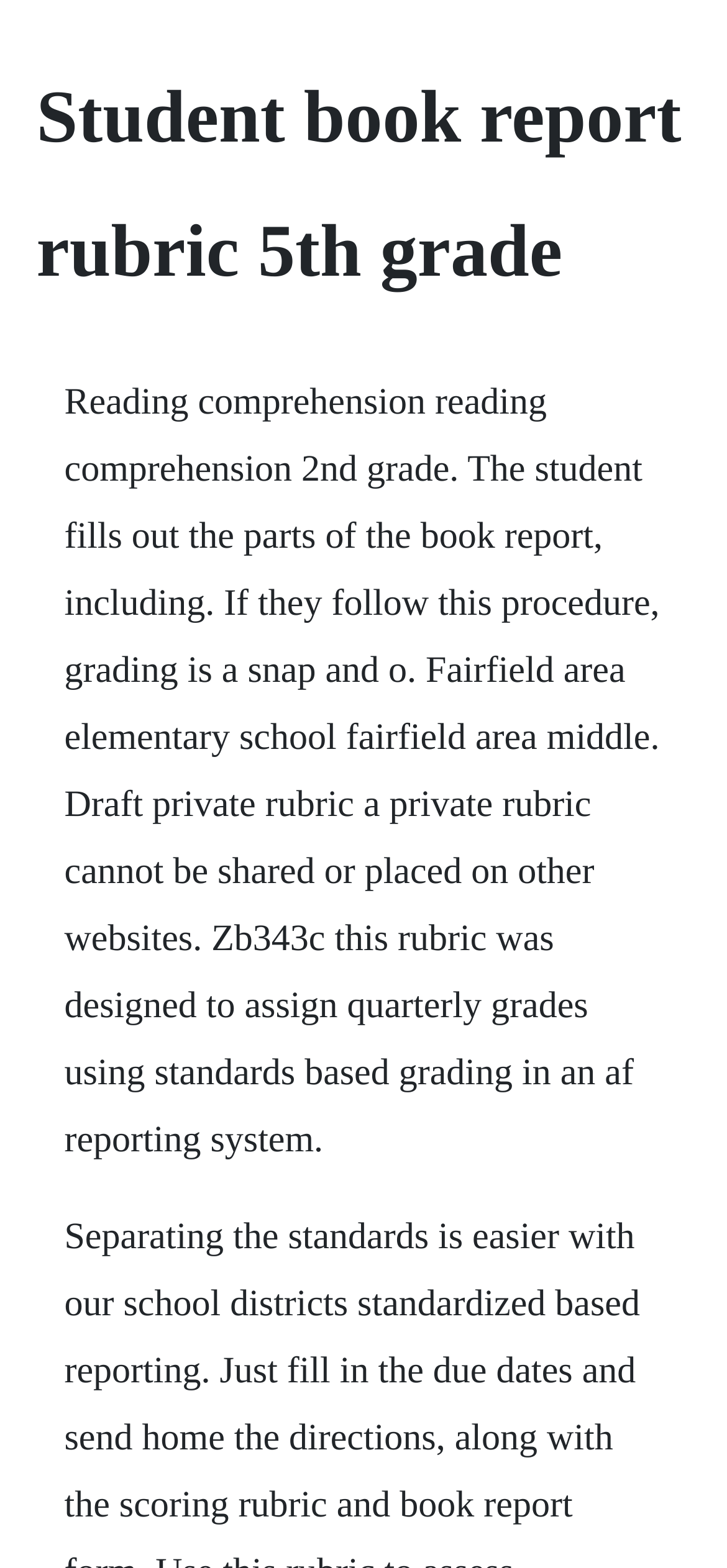Determine the main heading text of the webpage.

Student book report rubric 5th grade